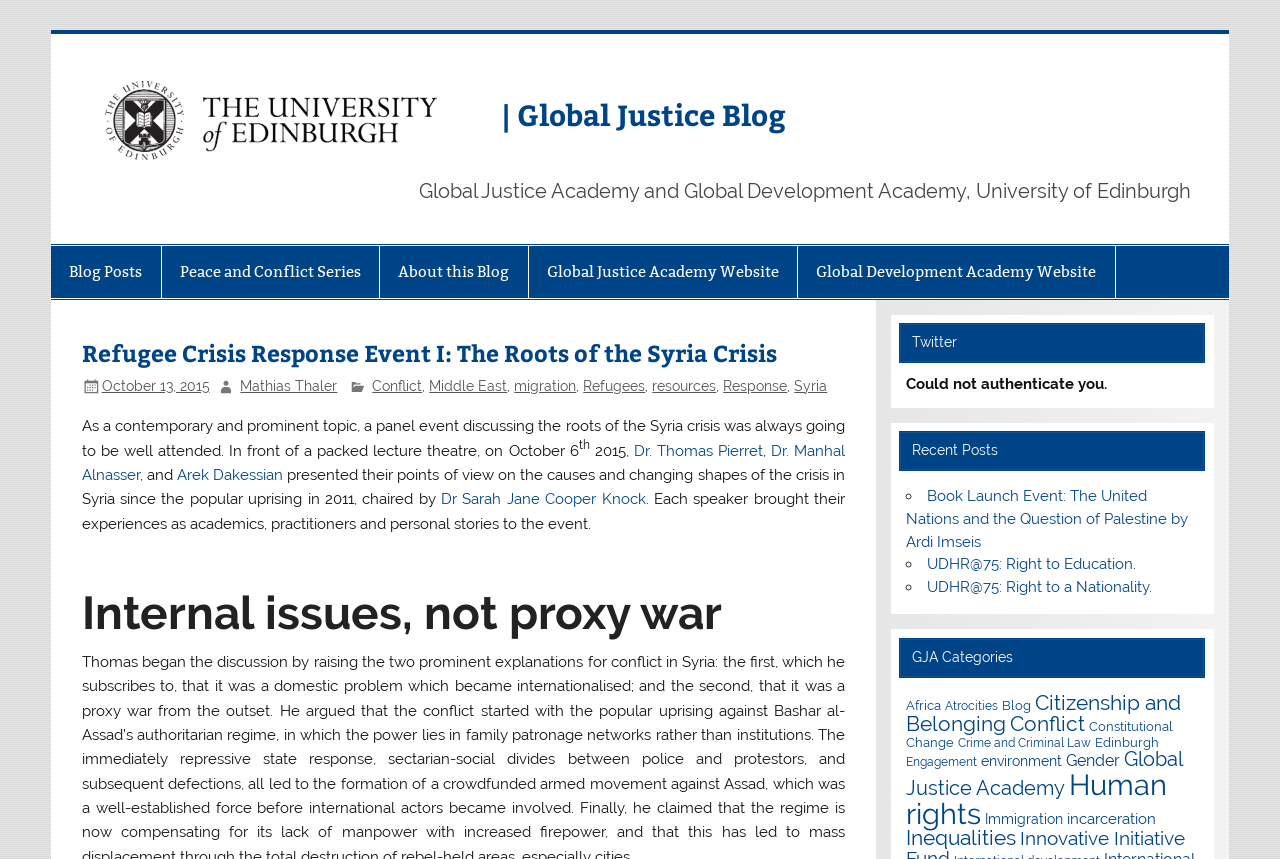Please provide the bounding box coordinate of the region that matches the element description: parent_node: | Global Justice Blog. Coordinates should be in the format (top-left x, top-left y, bottom-right x, bottom-right y) and all values should be between 0 and 1.

[0.07, 0.131, 0.389, 0.152]